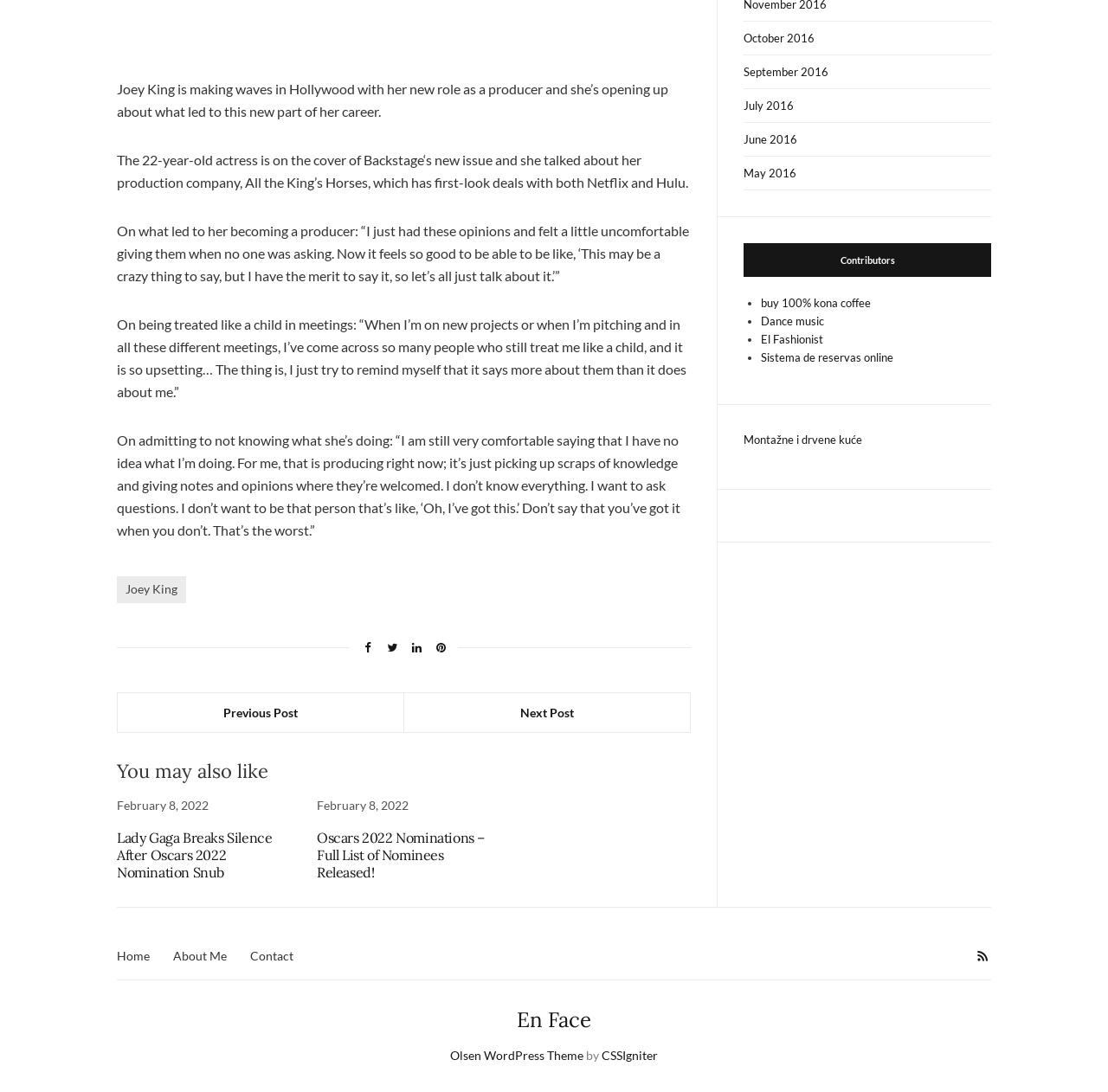Given the description: "CSSIgniter", determine the bounding box coordinates of the UI element. The coordinates should be formatted as four float numbers between 0 and 1, [left, top, right, bottom].

[0.543, 0.96, 0.594, 0.973]